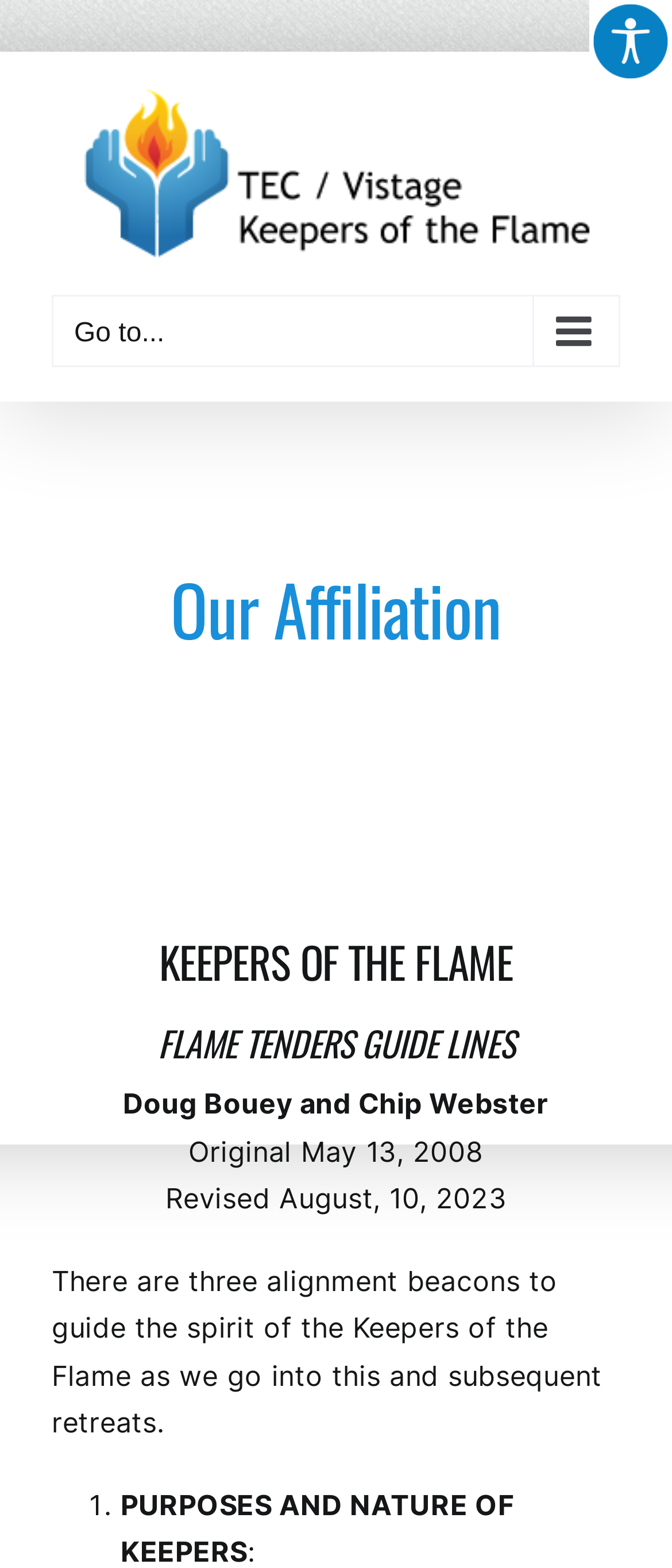Respond to the following question using a concise word or phrase: 
How many alignment beacons are there?

Three